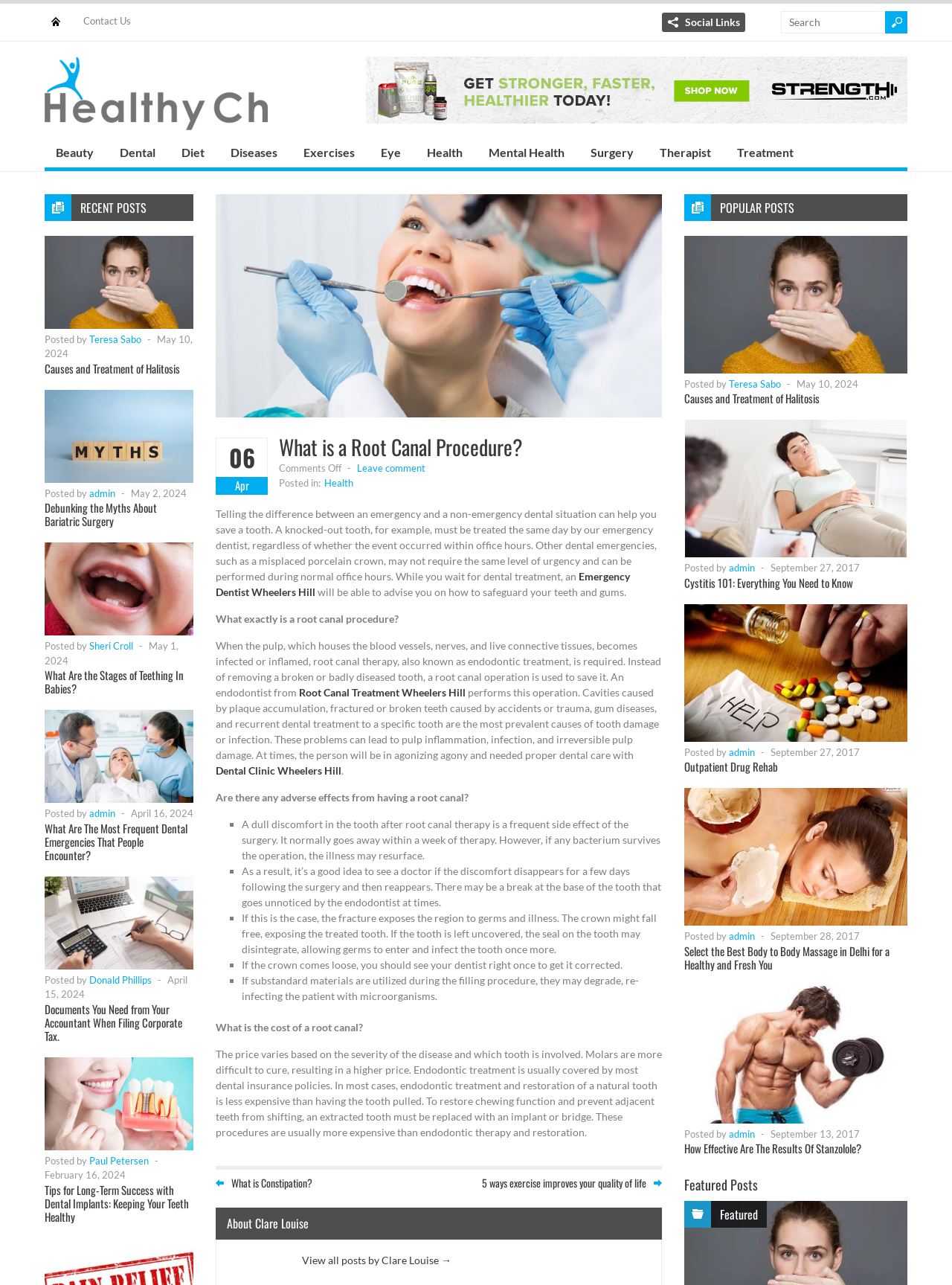Please locate the bounding box coordinates of the region I need to click to follow this instruction: "check the 'Popular Posts'".

[0.756, 0.156, 0.834, 0.167]